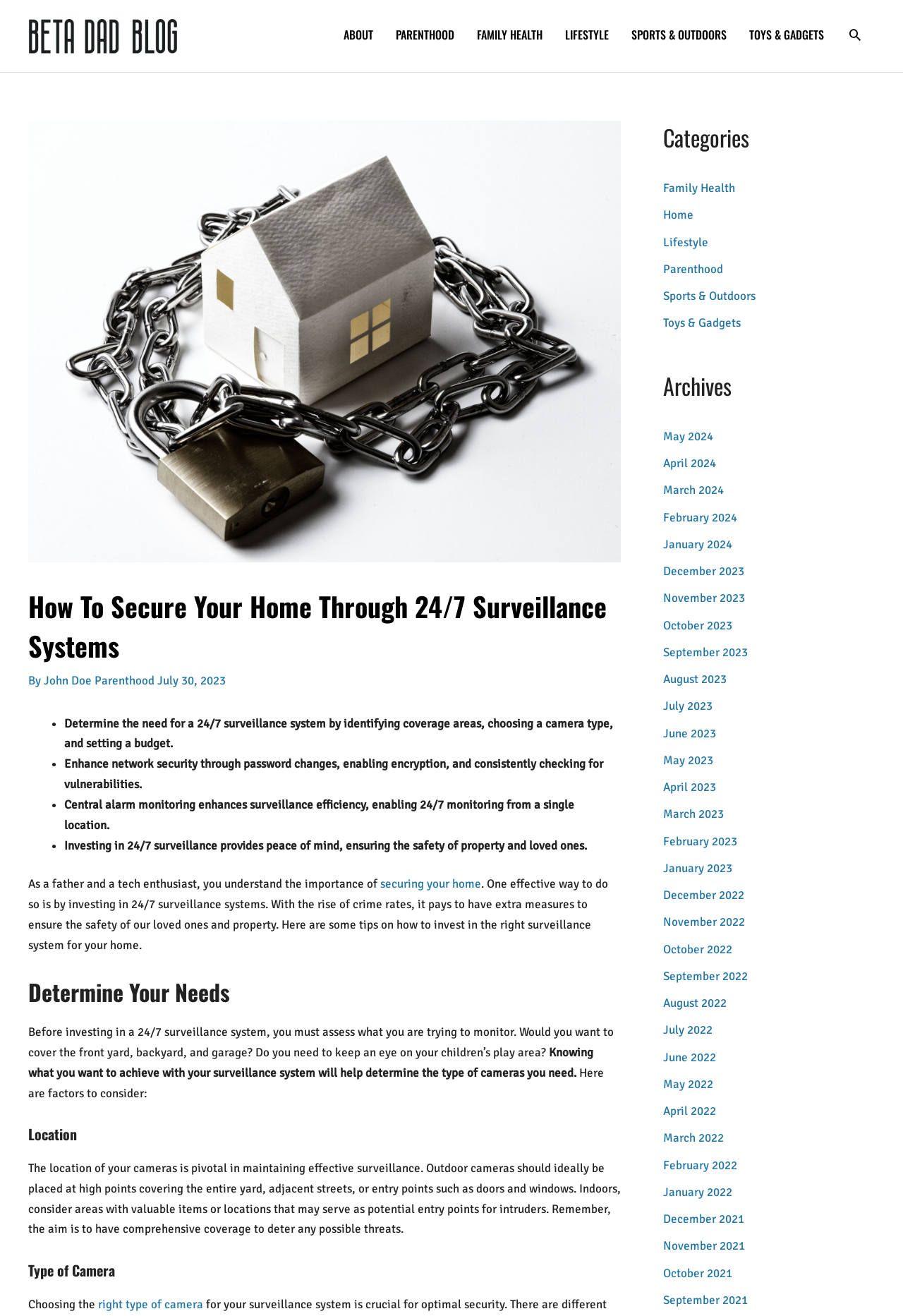Identify the bounding box for the UI element that is described as follows: "April 2024".

[0.734, 0.346, 0.793, 0.358]